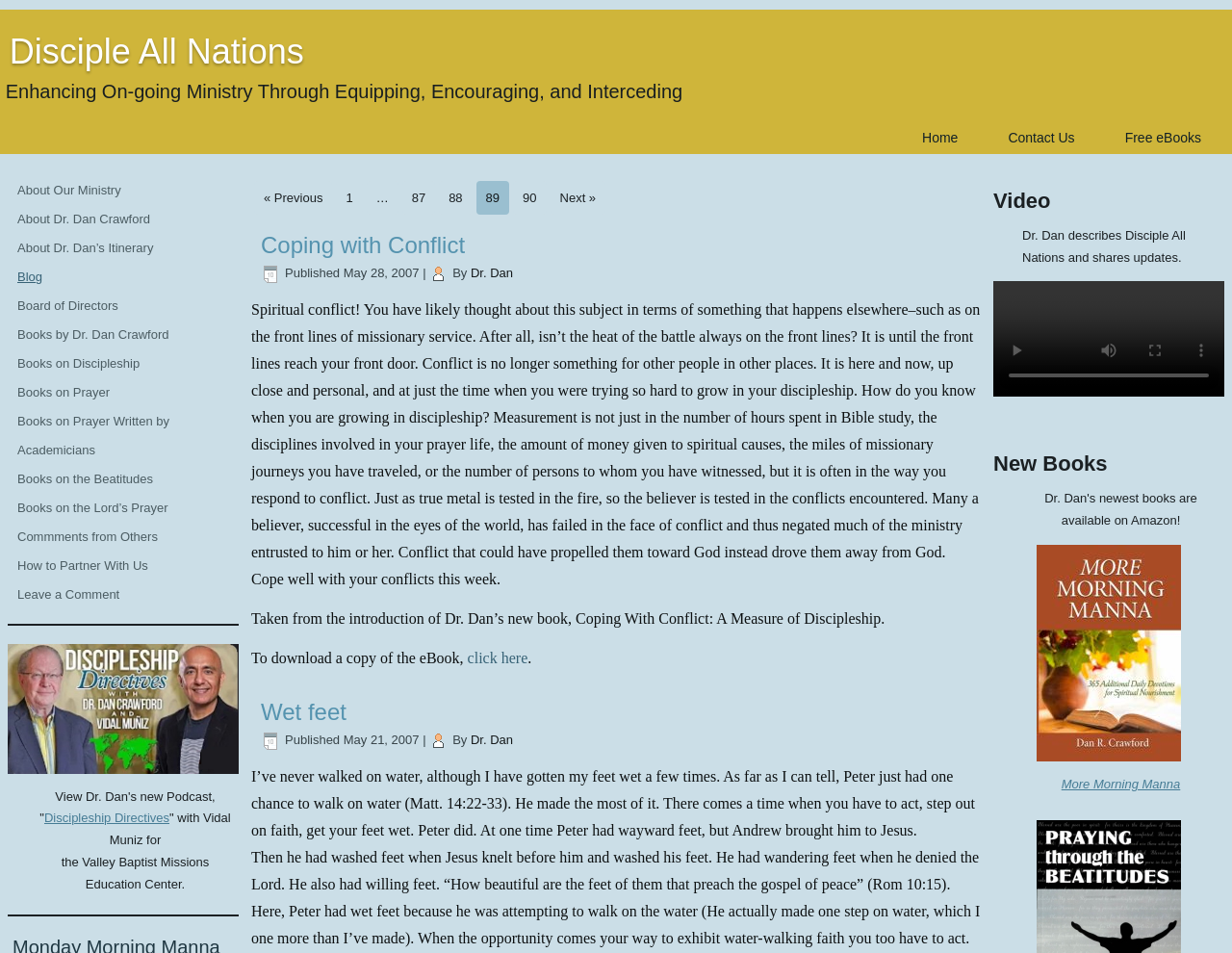What is the topic of the first article?
Your answer should be a single word or phrase derived from the screenshot.

Coping with Conflict